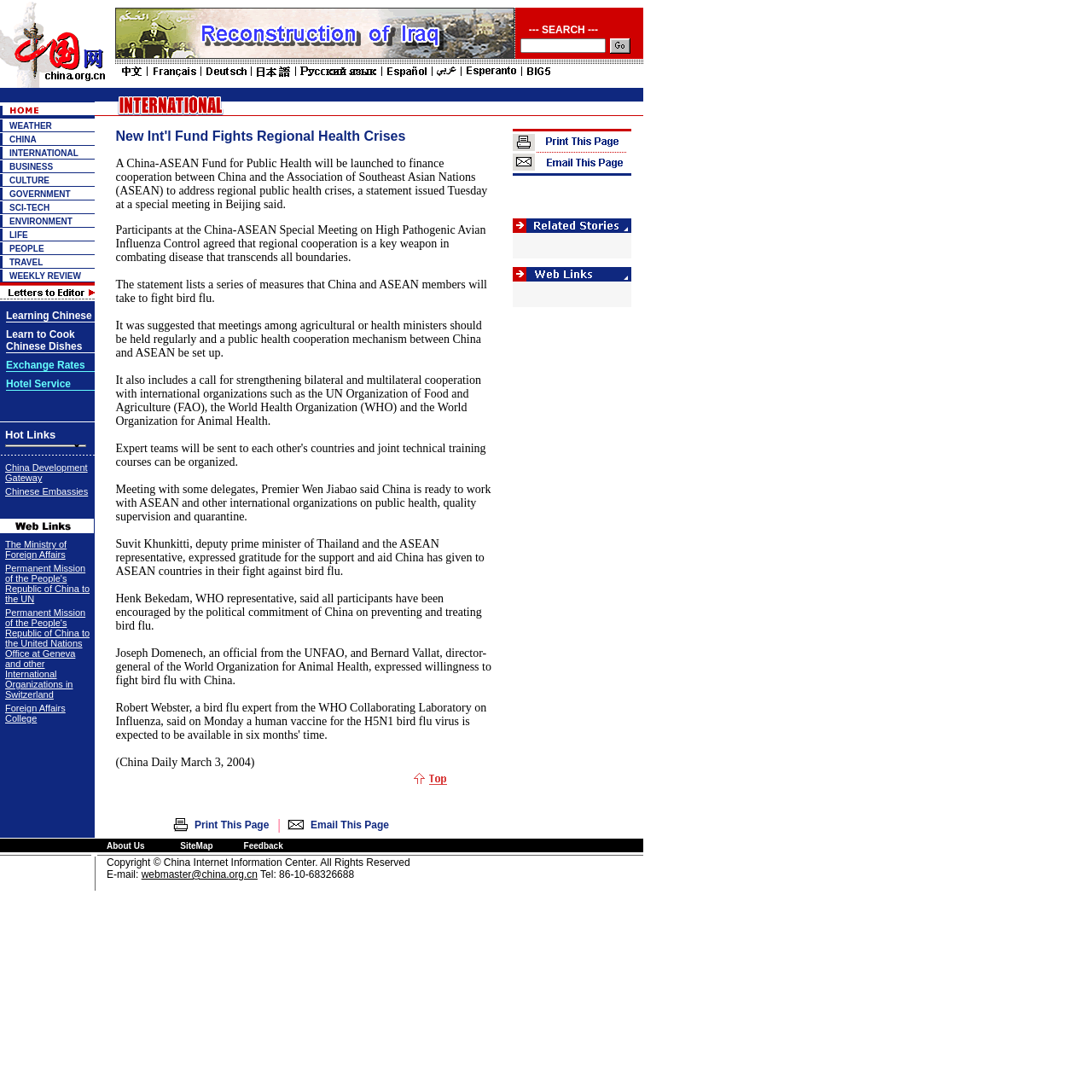Give the bounding box coordinates for the element described by: "Learn to Cook Chinese Dishes".

[0.005, 0.302, 0.075, 0.322]